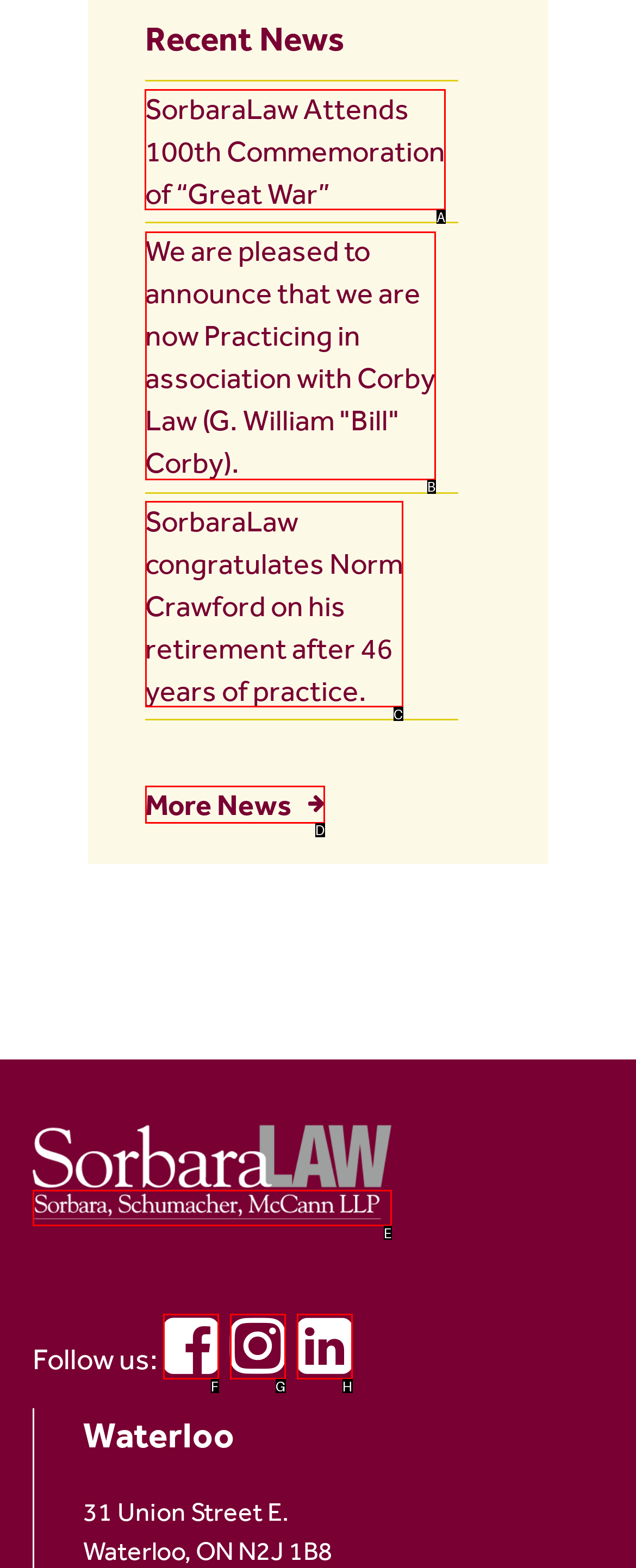Which lettered option should be clicked to perform the following task: Read 'SorbaraLaw Attends 100th Commemoration of “Great War”'
Respond with the letter of the appropriate option.

A